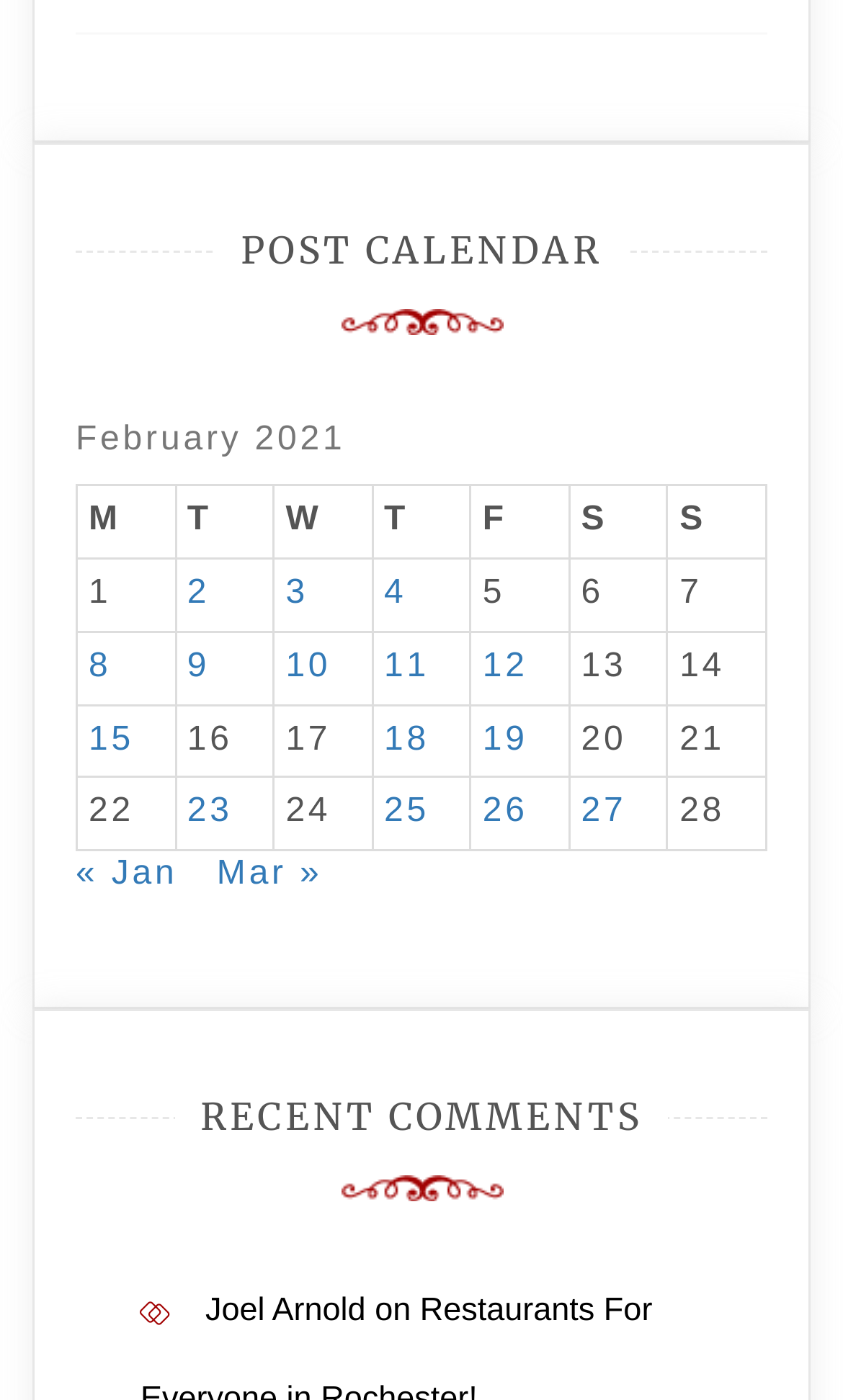Identify the bounding box coordinates for the region to click in order to carry out this instruction: "View posts published on February 2, 2021". Provide the coordinates using four float numbers between 0 and 1, formatted as [left, top, right, bottom].

[0.222, 0.41, 0.249, 0.436]